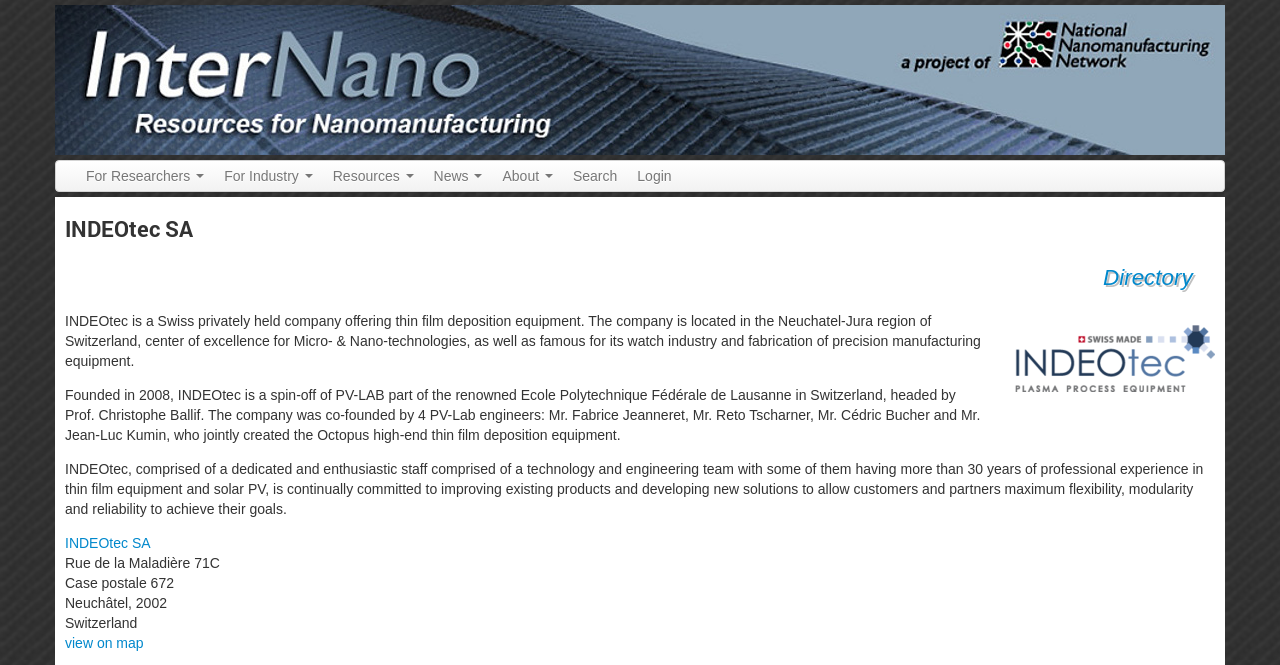Locate the bounding box coordinates of the element you need to click to accomplish the task described by this instruction: "View the company location on the map".

[0.051, 0.955, 0.112, 0.979]